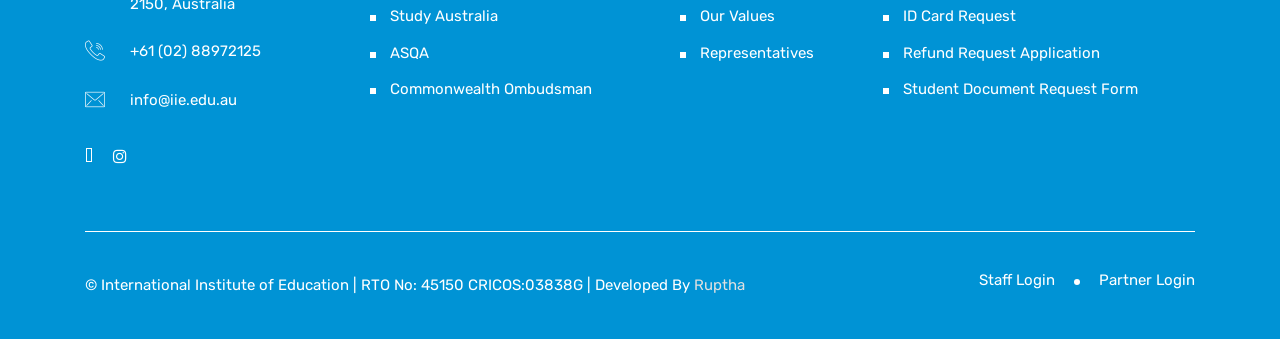Please determine the bounding box coordinates of the element's region to click for the following instruction: "Visit Study Australia".

[0.289, 0.004, 0.389, 0.097]